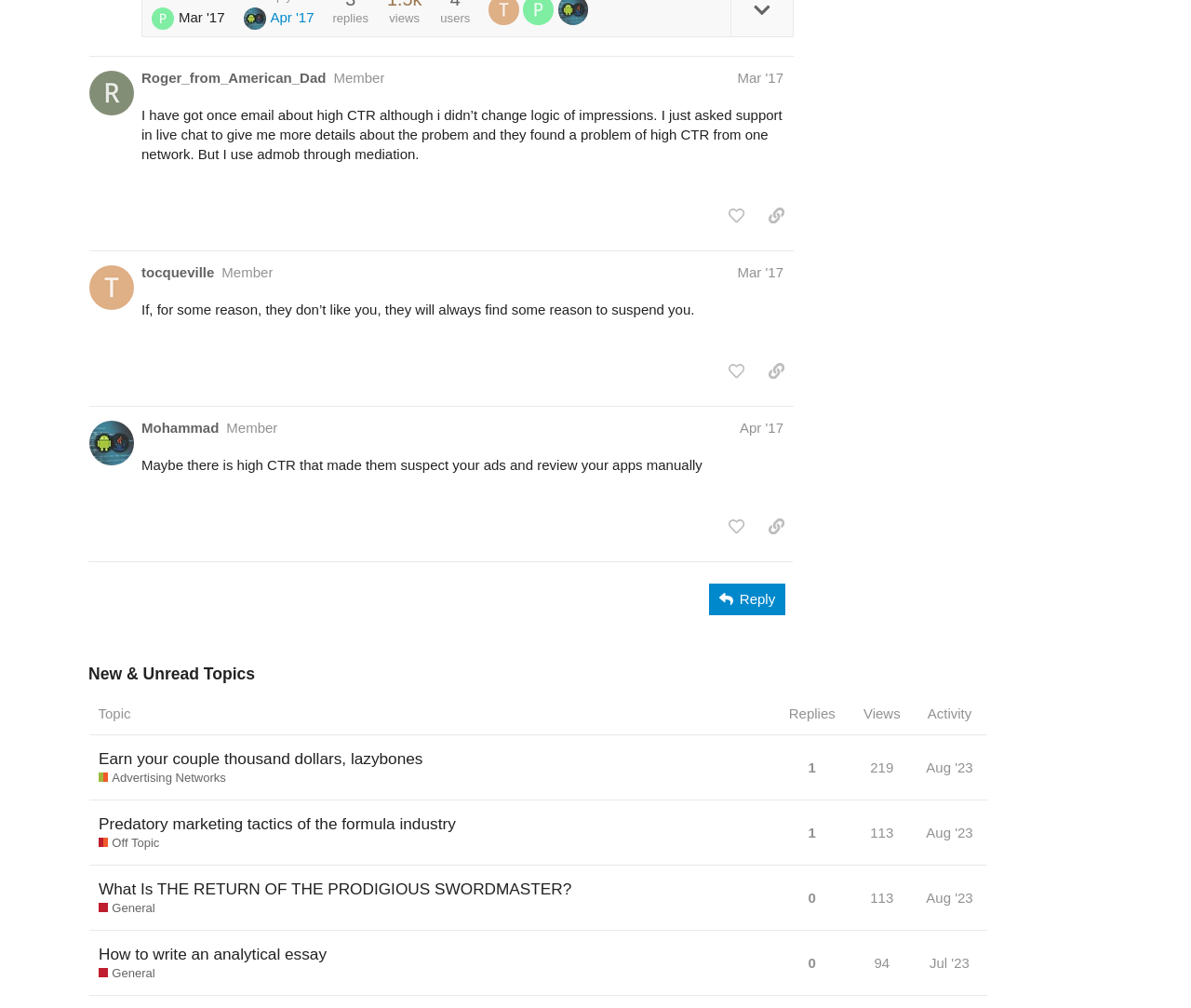Please find the bounding box for the UI element described by: "title="like this post"".

[0.604, 0.199, 0.633, 0.23]